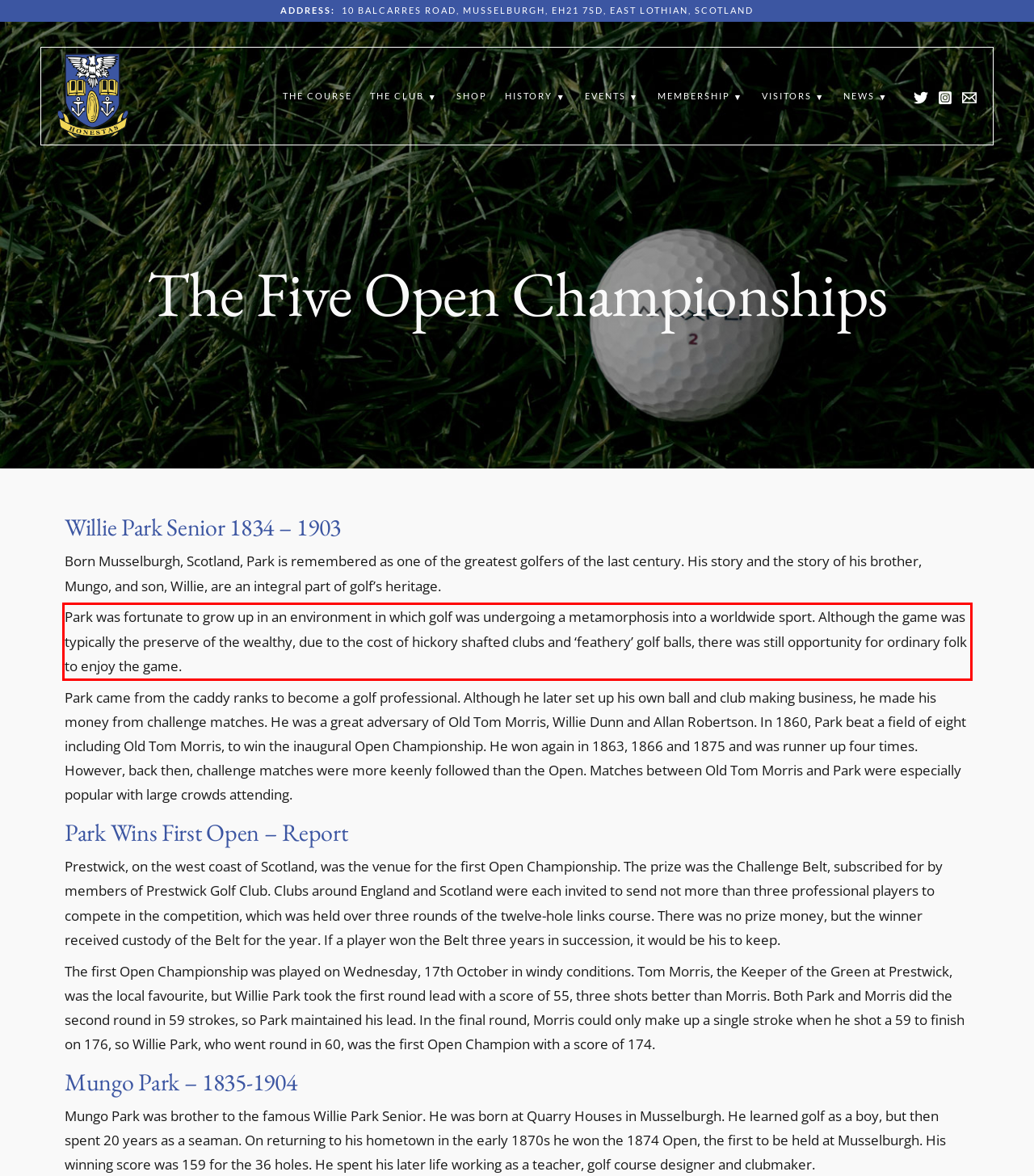You are provided with a screenshot of a webpage containing a red bounding box. Please extract the text enclosed by this red bounding box.

Park was fortunate to grow up in an environment in which golf was undergoing a metamorphosis into a worldwide sport. Although the game was typically the preserve of the wealthy, due to the cost of hickory shafted clubs and ‘feathery’ golf balls, there was still opportunity for ordinary folk to enjoy the game.